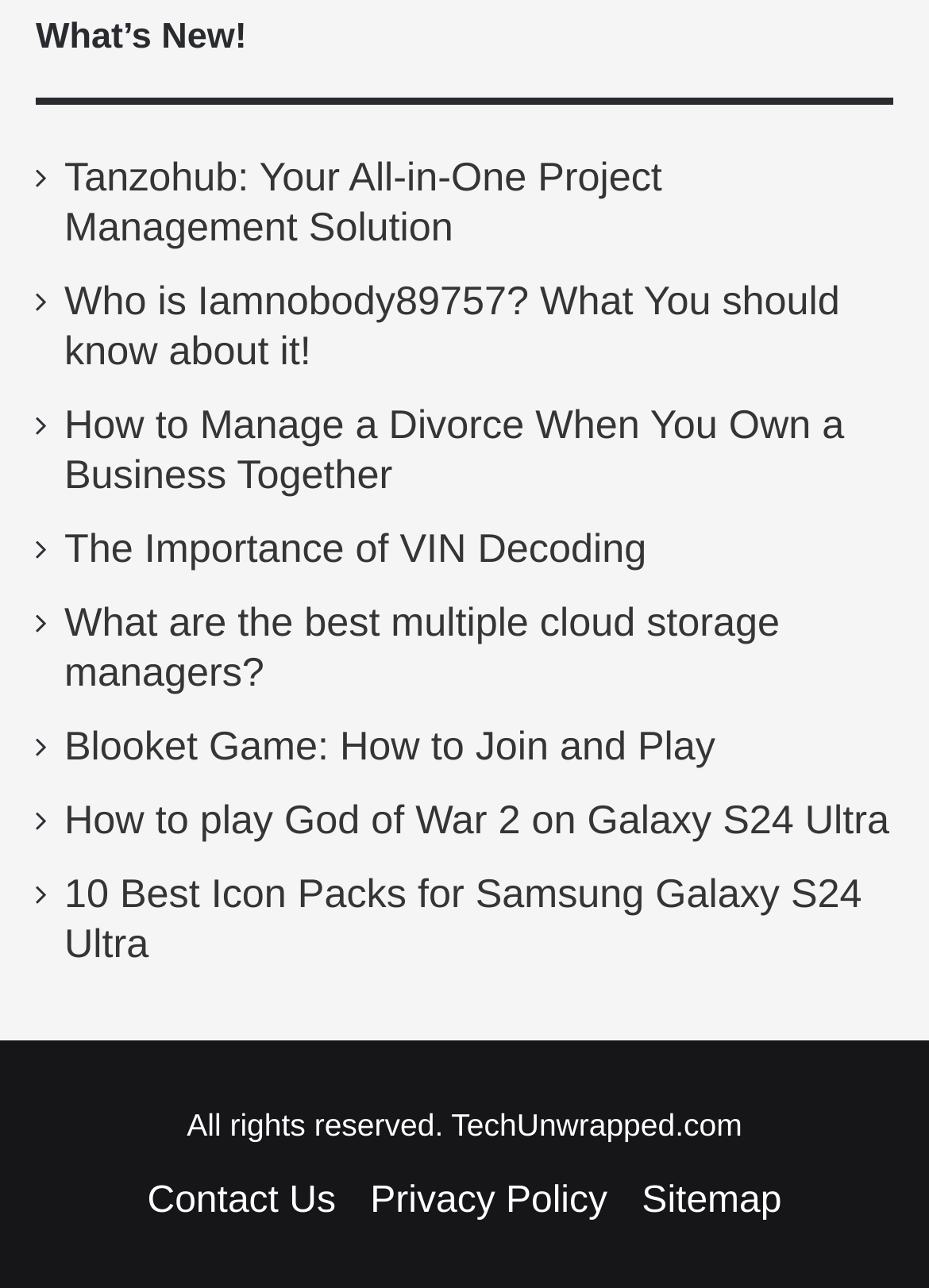Identify and provide the bounding box for the element described by: "The Importance of VIN Decoding".

[0.069, 0.408, 0.696, 0.443]